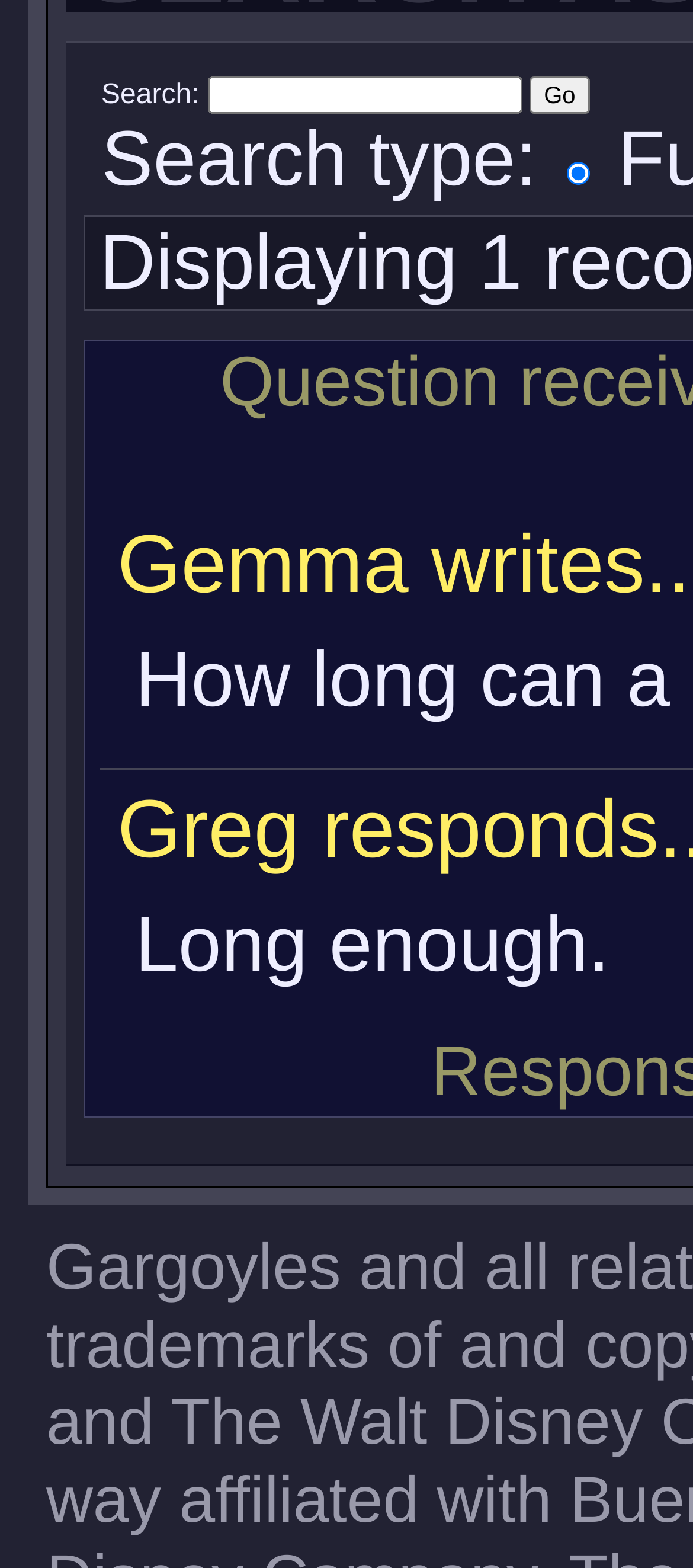Locate the bounding box coordinates of the UI element described by: "parent_node: Search: name="search_string"". The bounding box coordinates should consist of four float numbers between 0 and 1, i.e., [left, top, right, bottom].

[0.299, 0.048, 0.753, 0.072]